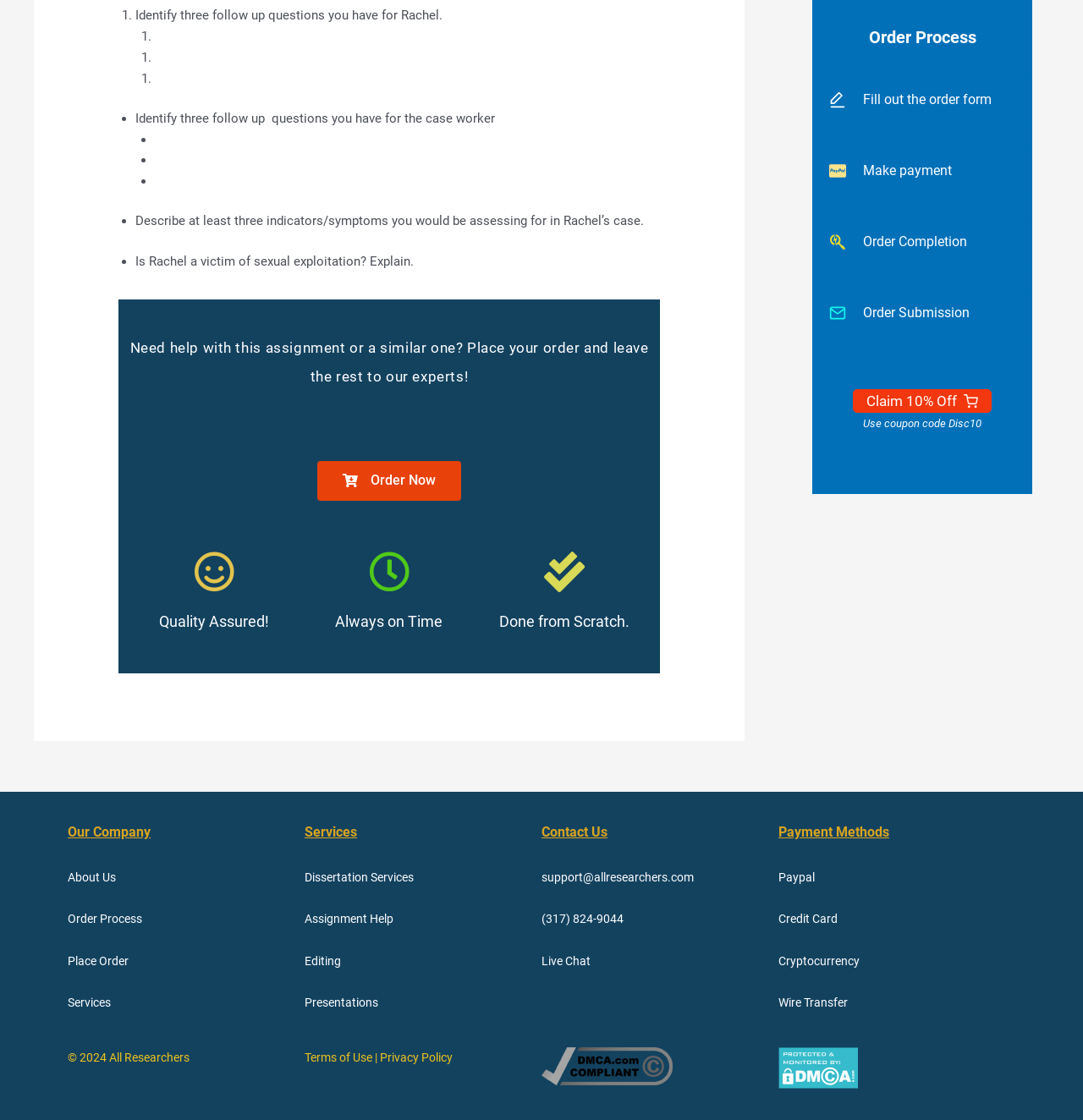Find the bounding box of the web element that fits this description: "title="DMCA Compliance information for allresearchers.com"".

[0.5, 0.945, 0.621, 0.958]